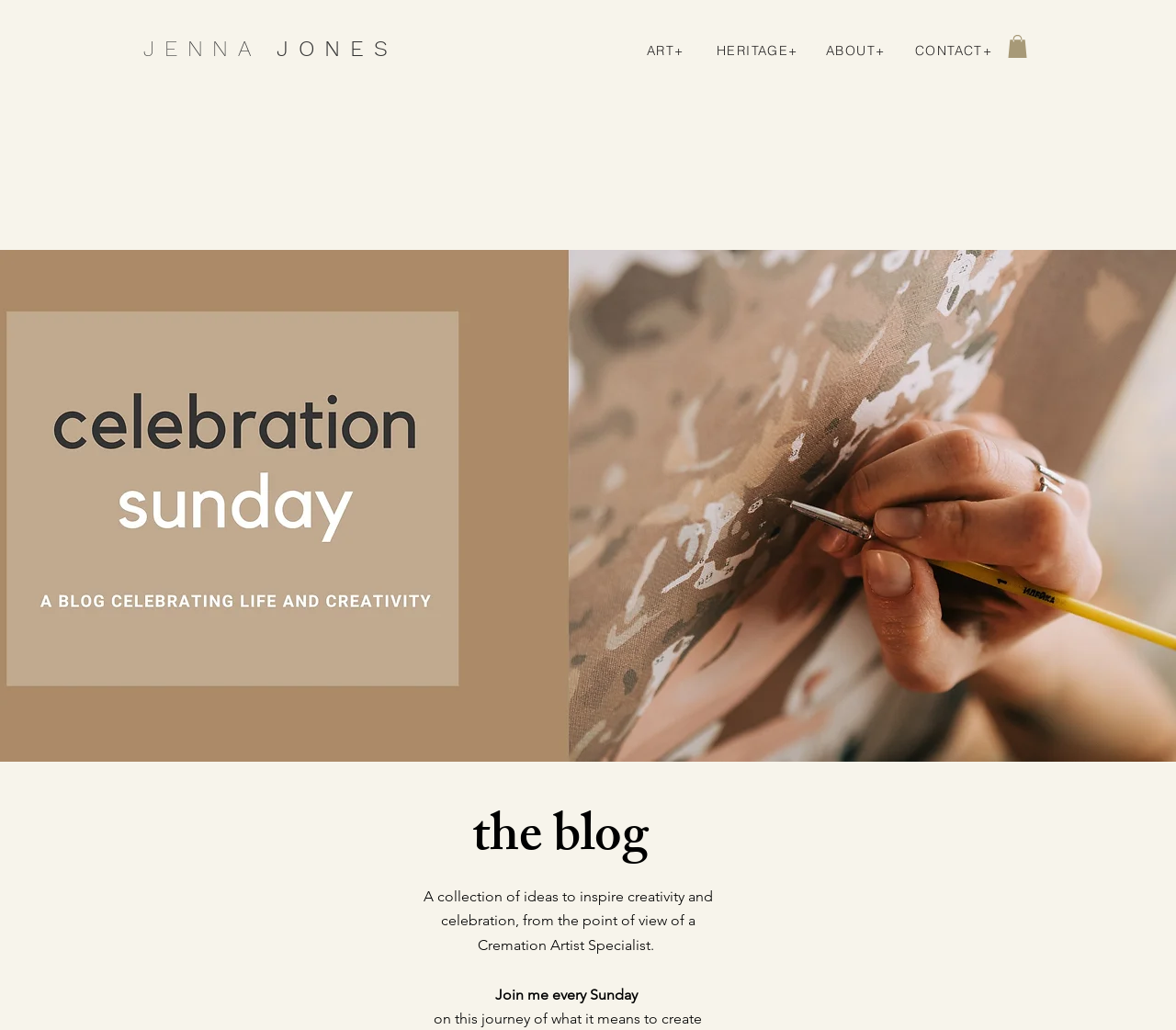Summarize the contents and layout of the webpage in detail.

The webpage is a blog belonging to Jenna Jones. At the top left, there is a large heading "JENNA JONES" which is also a link. To the right of this heading, there are four links: "ART+", "HERITAGE+", "ABOUT+", and "CONTACT+". These links are aligned horizontally and are positioned near the top of the page.

Below these links, there is a small button with an image, but no text. This button is located near the top right corner of the page.

The main content of the blog is located in the lower half of the page. There is a heading "the blog" positioned near the top of this section. Below this heading, there is a paragraph of text that describes the blog's purpose, stating that it is a collection of ideas to inspire creativity and celebration from the point of view of a Cremation Artist Specialist. 

Further down, there is another line of text that invites readers to join the author every Sunday. Overall, the webpage has a simple and clean layout, with a focus on the blog's content and the author's identity.